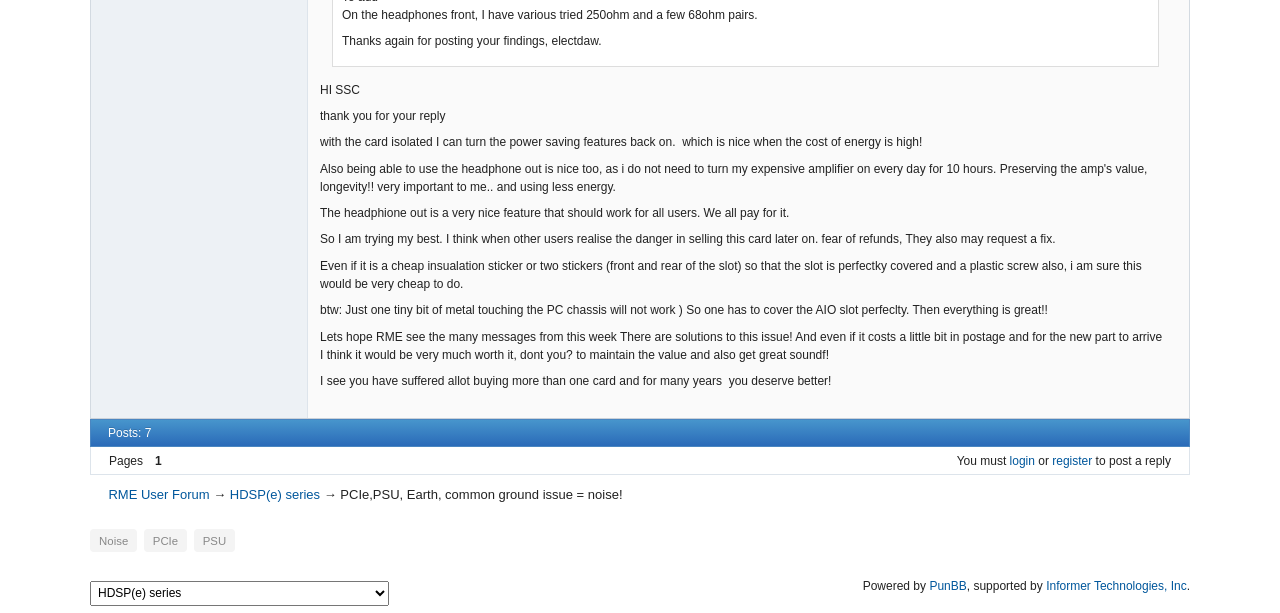Determine the bounding box for the described HTML element: "Noise". Ensure the coordinates are four float numbers between 0 and 1 in the format [left, top, right, bottom].

[0.07, 0.863, 0.107, 0.901]